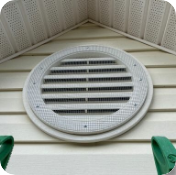Describe the image with as much detail as possible.

The image features a circular vent installed on the gable of a house, showcasing a grid pattern that allows for air circulation while preventing larger animals from entering. This type of vent is often used in attics to regulate airflow and maintain ventilation, which is crucial for preventing moisture buildup and promoting a healthy indoor environment. In the context of wildlife management, particularly with respect to bat exclusion, such vents can be critical. Properly securing and maintaining these vents can help prevent bats from roosting in attics, a common concern during the warmer months when these animals seek shelter. The vent's design suggests a focus on functionality and aesthetics, blending into the home's exterior while serving an important protective role.